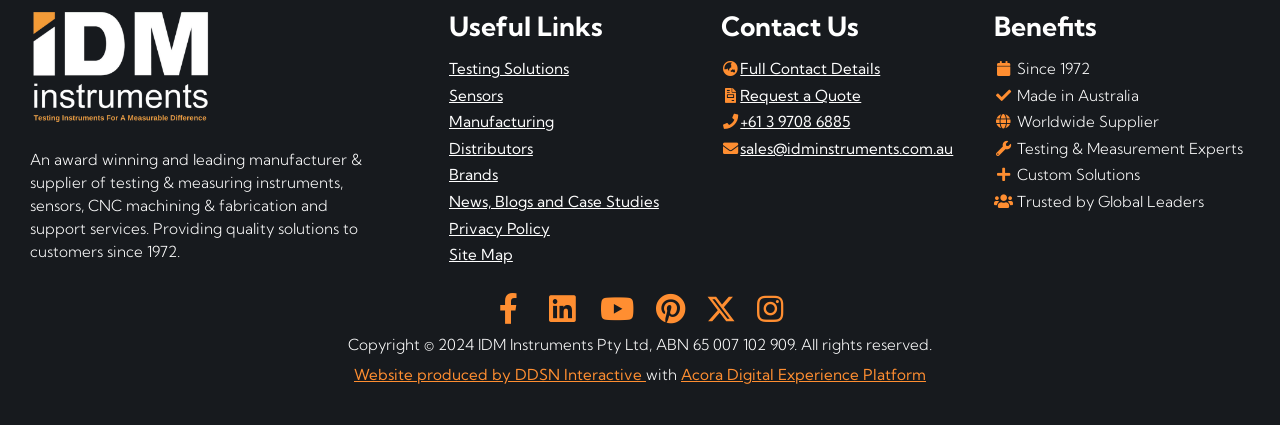Find the bounding box coordinates for the area that must be clicked to perform this action: "Click on Testing Solutions".

[0.351, 0.139, 0.444, 0.184]